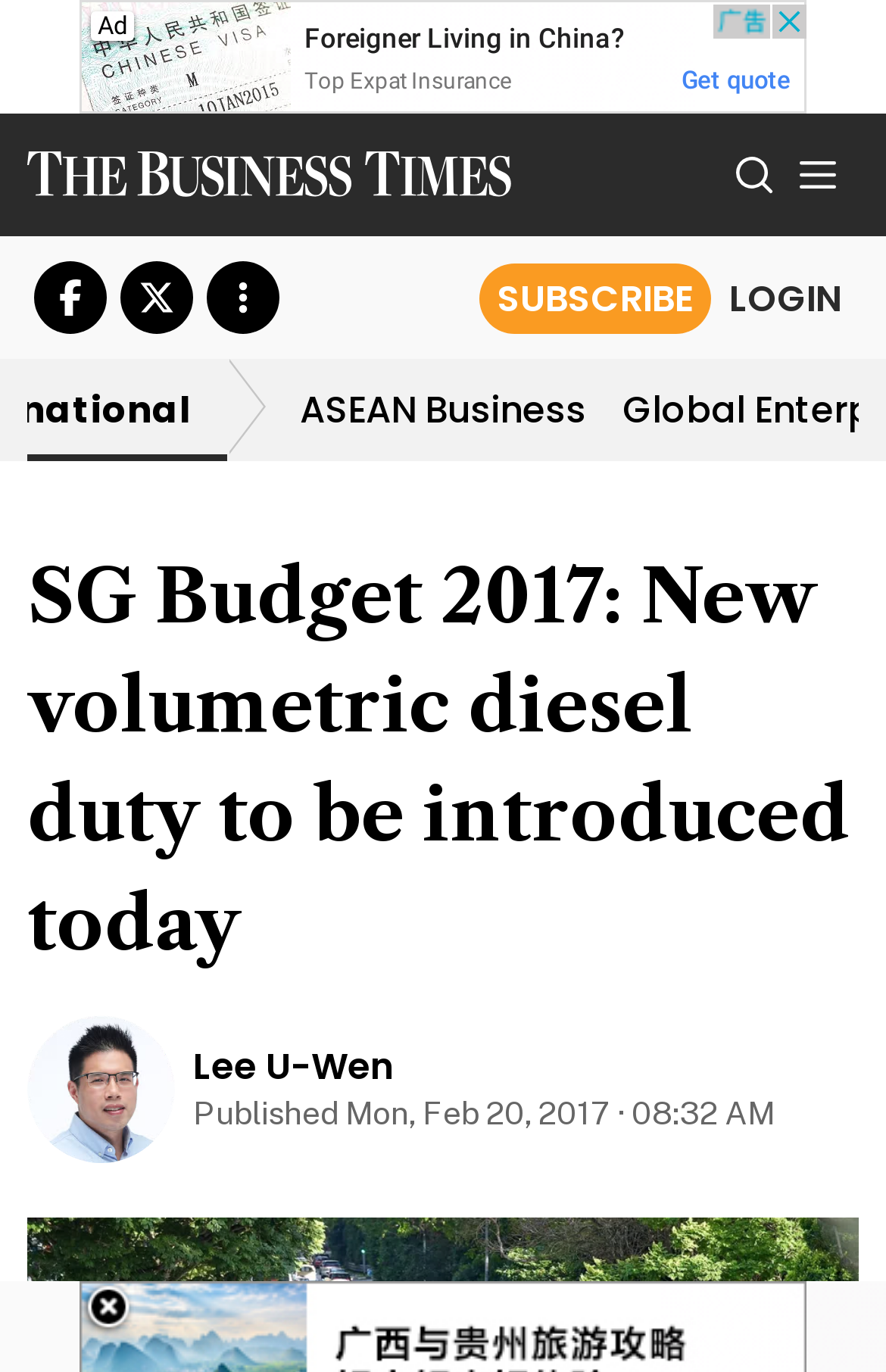How many social media share buttons are there?
Can you give a detailed and elaborate answer to the question?

I found the social media share buttons by looking at the button elements that say 'Navbar Facebook Share Button' and 'Navbar Twitter Share Button'. These buttons are located at the top of the page and are used to share the article on social media platforms.